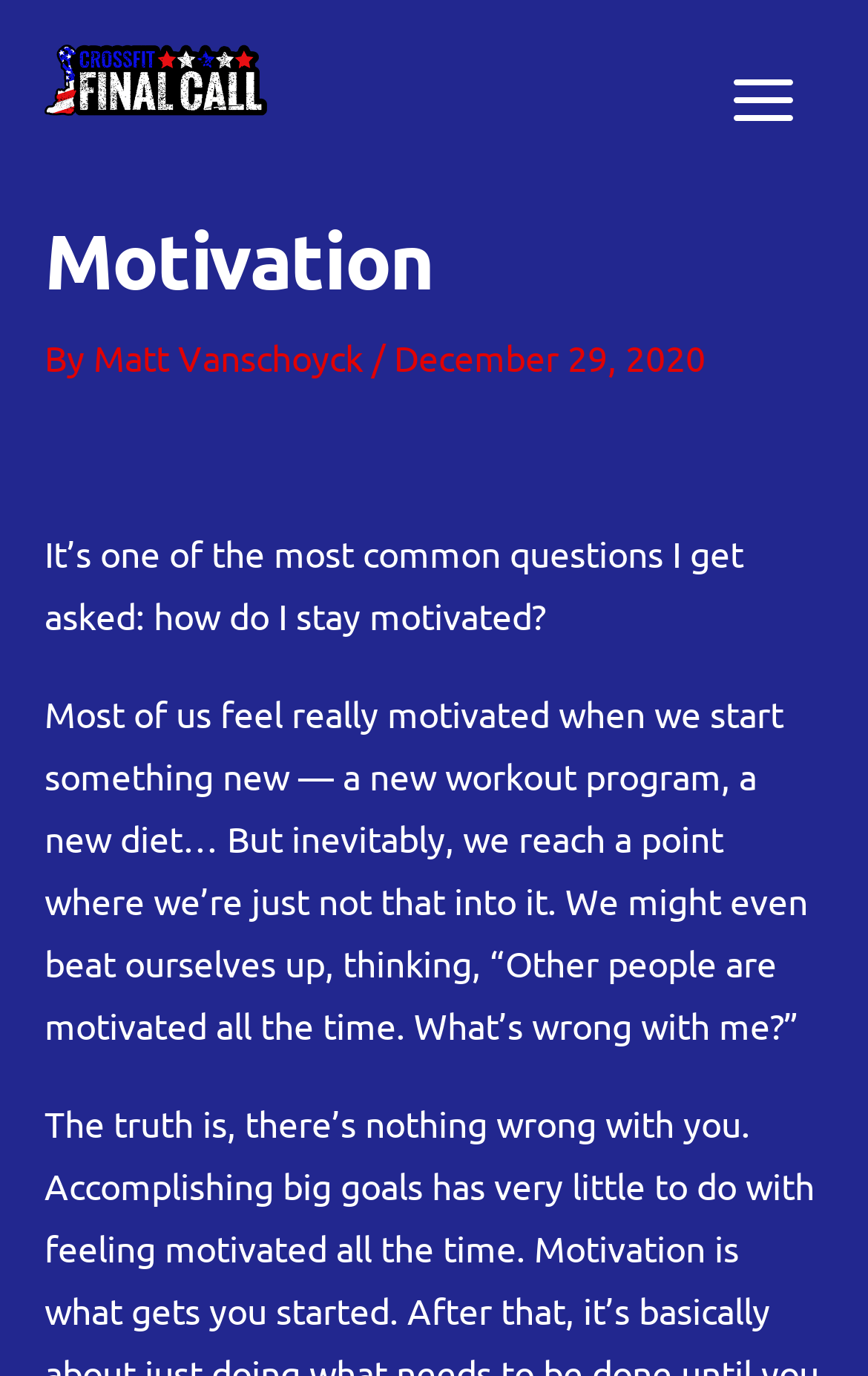When was the article published?
Using the details from the image, give an elaborate explanation to answer the question.

The publication date of the article can be found by looking at the header section of the webpage, where it says 'December 29, 2020'.